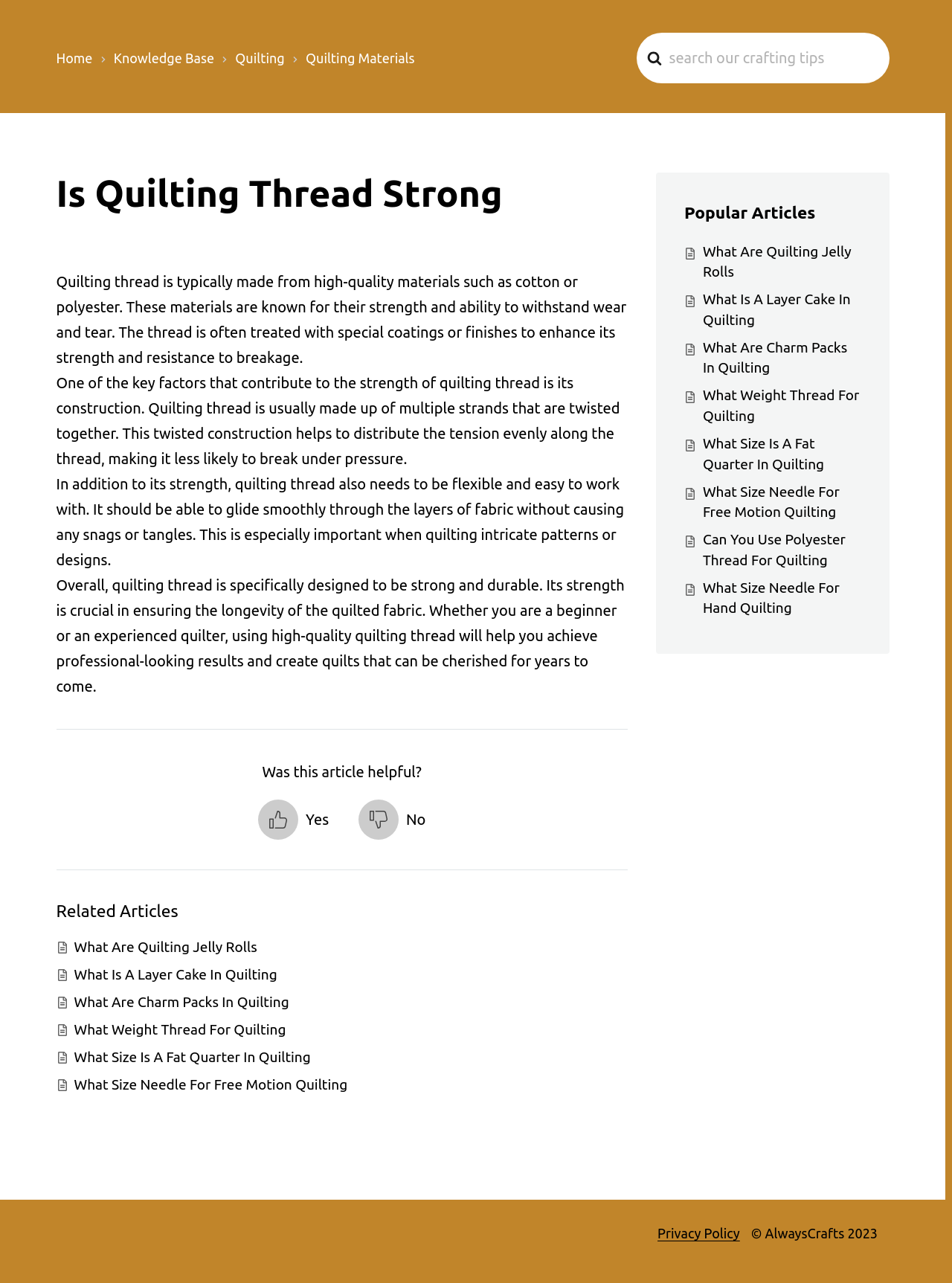Please identify the bounding box coordinates of the element that needs to be clicked to execute the following command: "Click on the Home link". Provide the bounding box using four float numbers between 0 and 1, formatted as [left, top, right, bottom].

[0.059, 0.039, 0.097, 0.051]